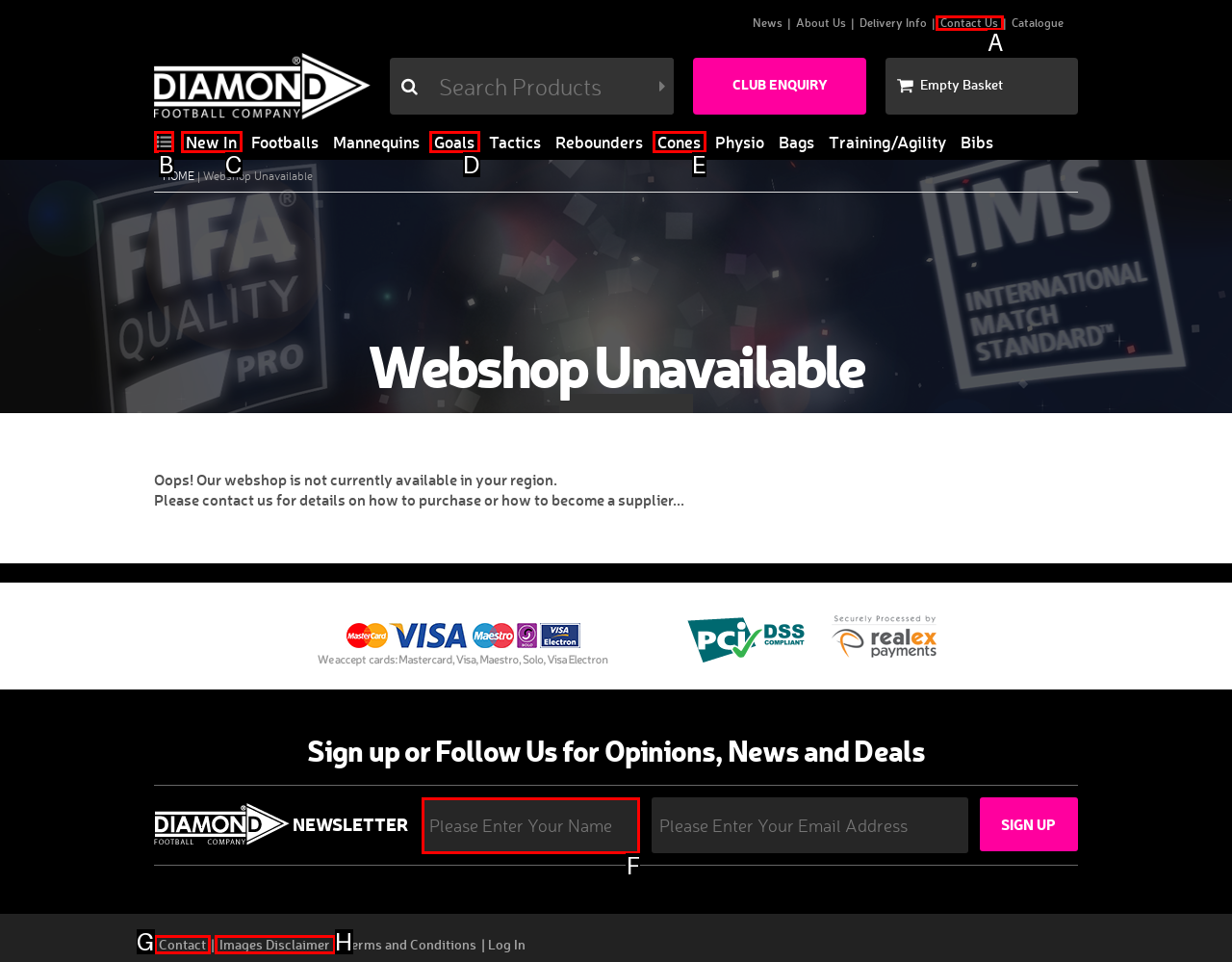Determine which letter corresponds to the UI element to click for this task: Search for something
Respond with the letter from the available options.

None